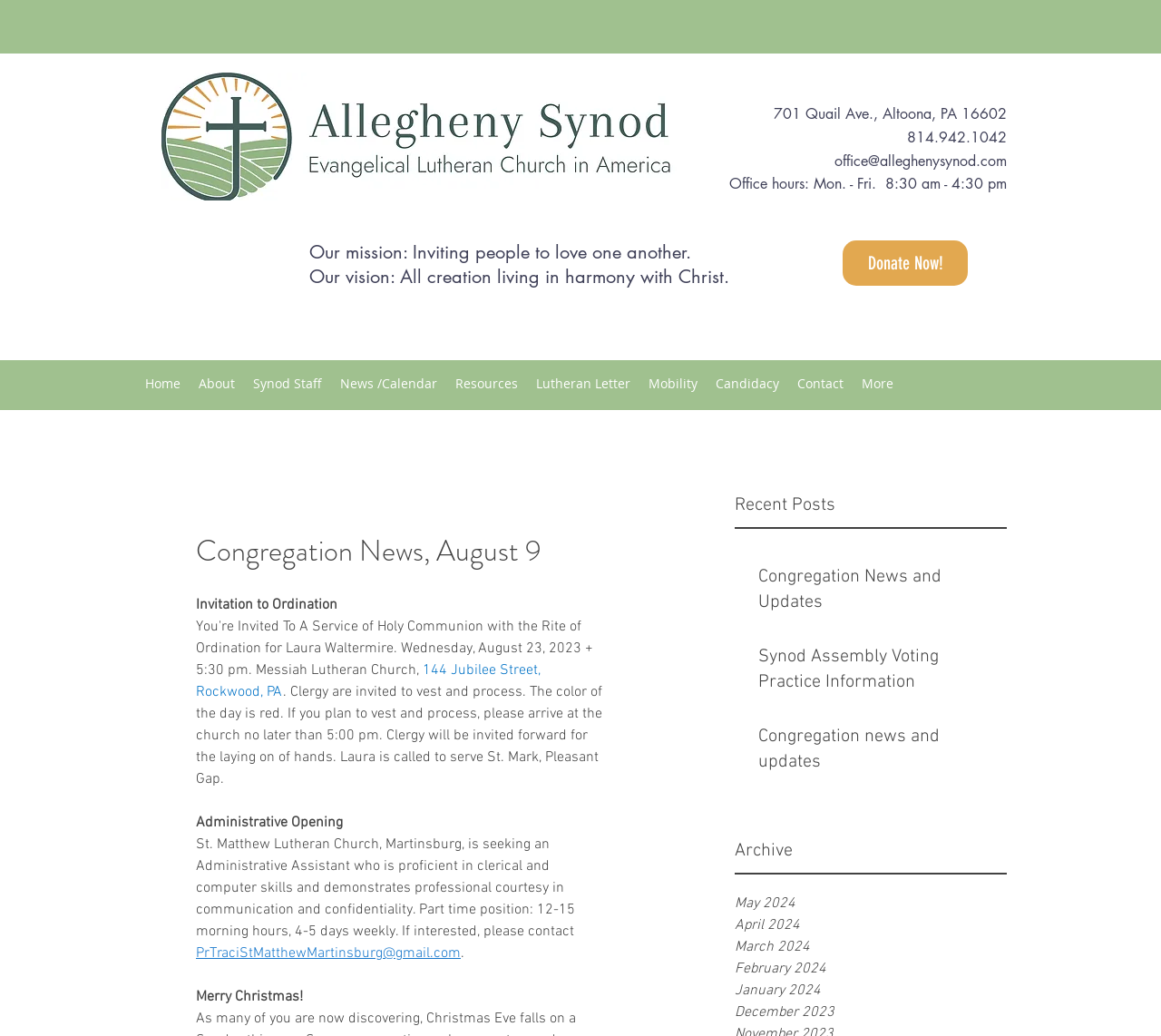What is the address of Messiah Lutheran Church?
Refer to the image and provide a concise answer in one word or phrase.

144 Jubilee Street, Rockwood, PA